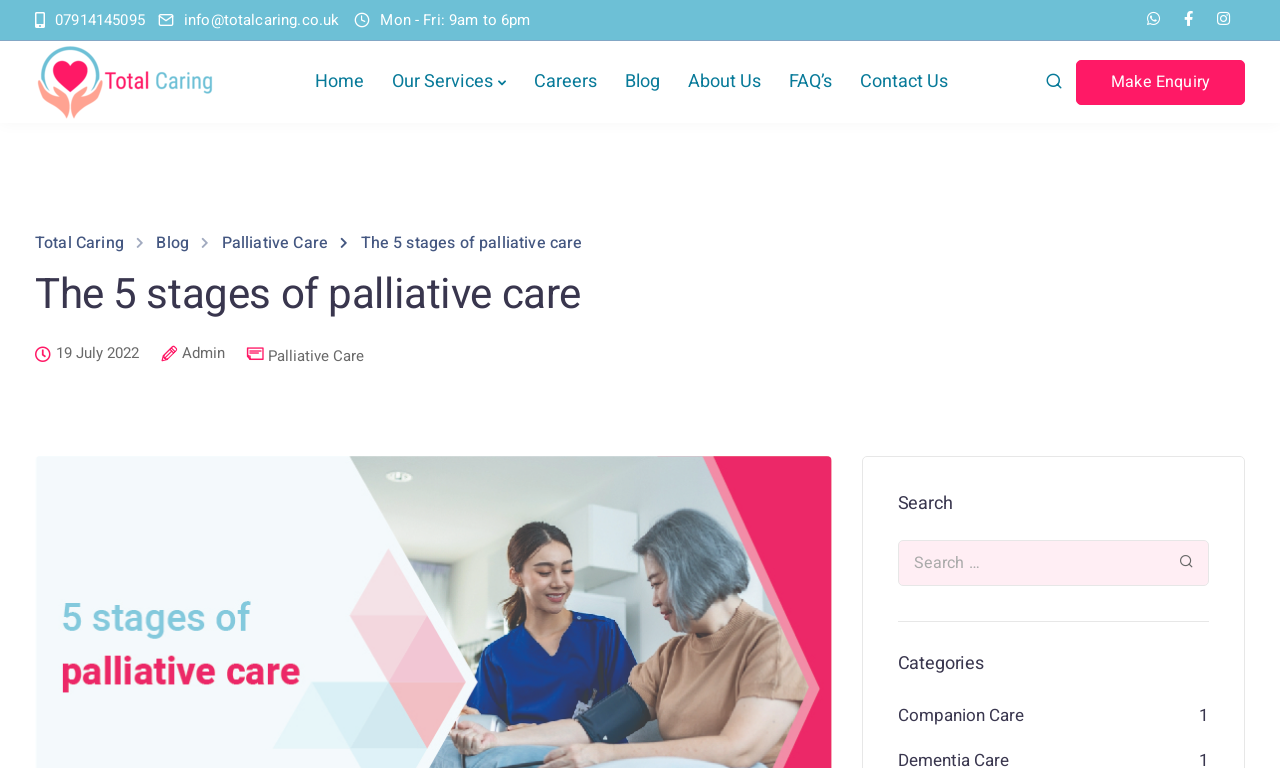Identify the bounding box for the UI element specified in this description: "Contact Us". The coordinates must be four float numbers between 0 and 1, formatted as [left, top, right, bottom].

[0.661, 0.053, 0.751, 0.16]